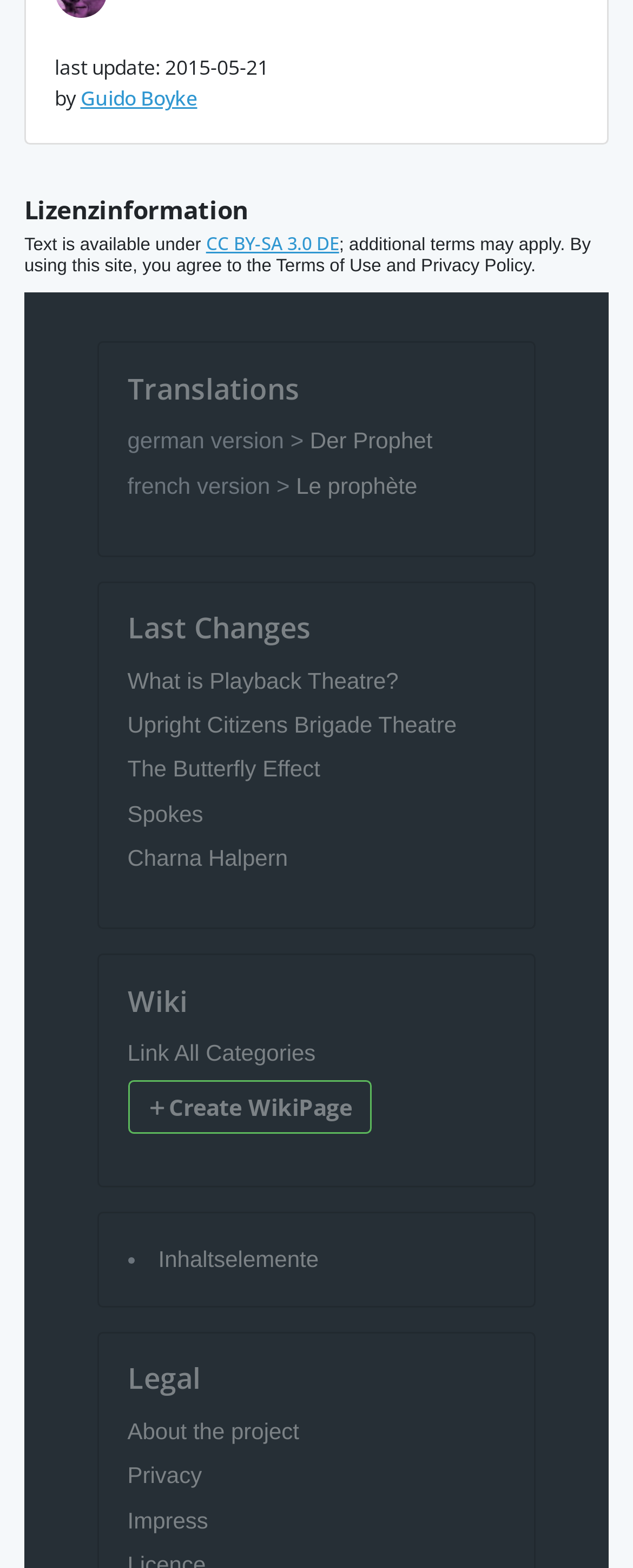How many language versions are available?
Using the information from the image, provide a comprehensive answer to the question.

There are two language versions available, German and French, which are mentioned in the static texts 'german version >' and 'french version >' respectively, with corresponding links to the versions.